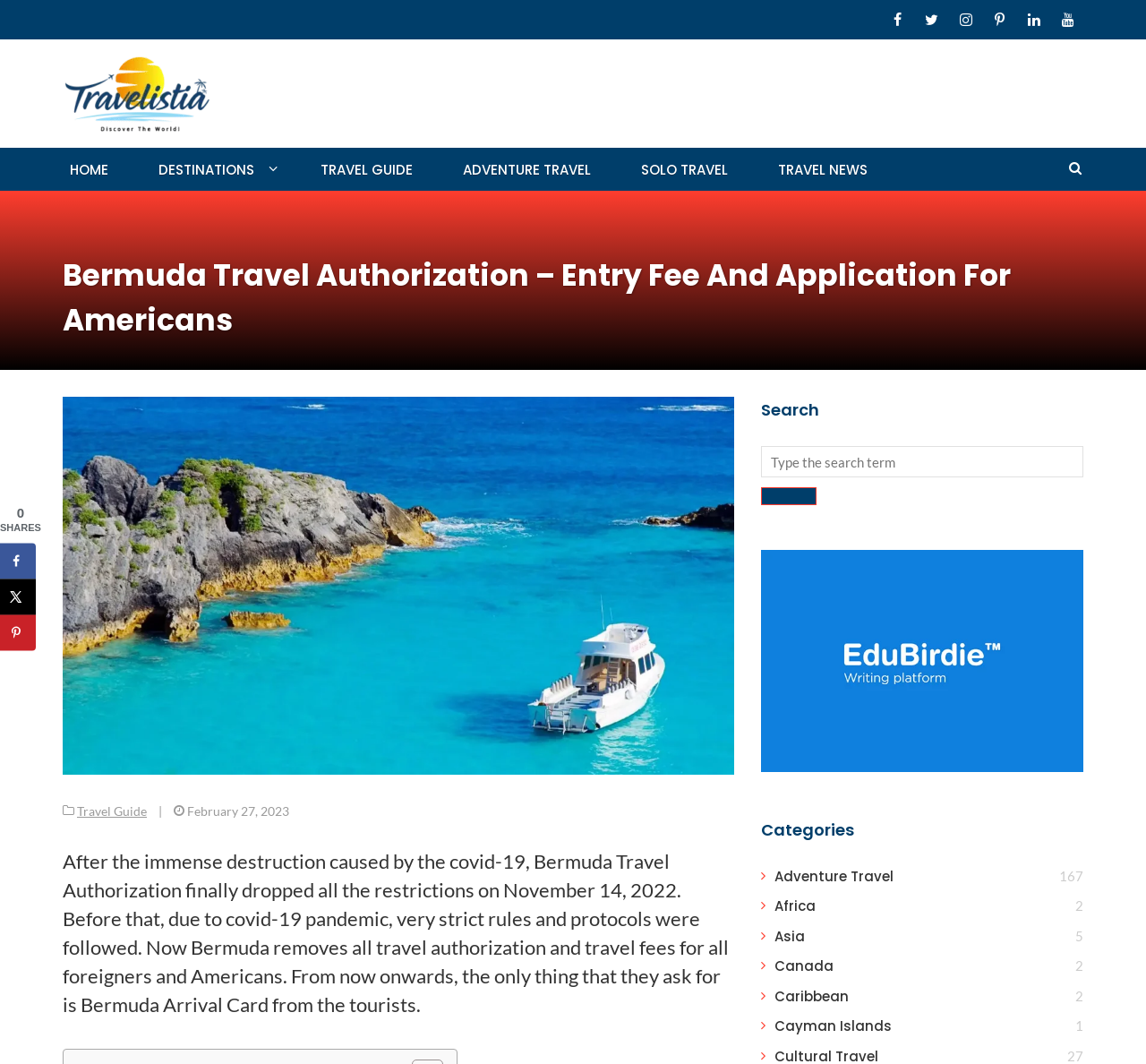Using the element description provided, determine the bounding box coordinates in the format (top-left x, top-left y, bottom-right x, bottom-right y). Ensure that all values are floating point numbers between 0 and 1. Element description: Travel Guide

[0.273, 0.139, 0.366, 0.179]